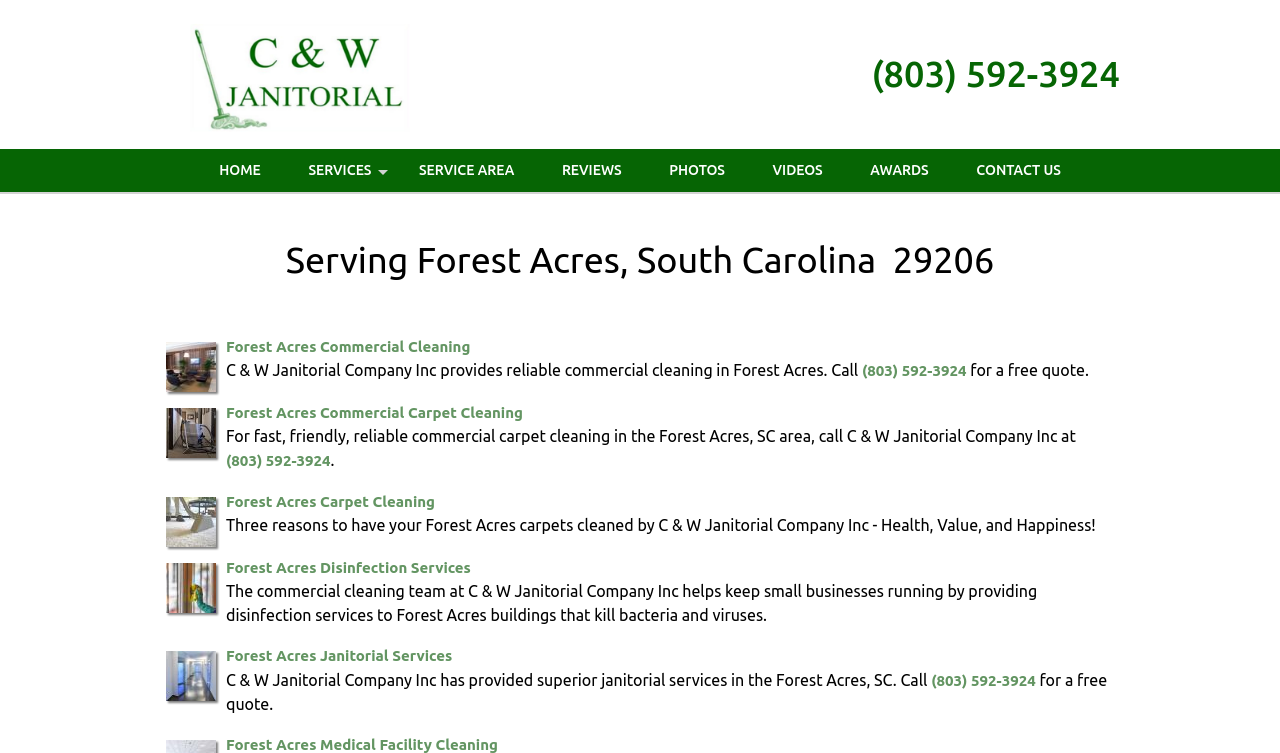Please give a concise answer to this question using a single word or phrase: 
What is the phone number of C & W Janitorial Company Inc?

(803) 592-3924